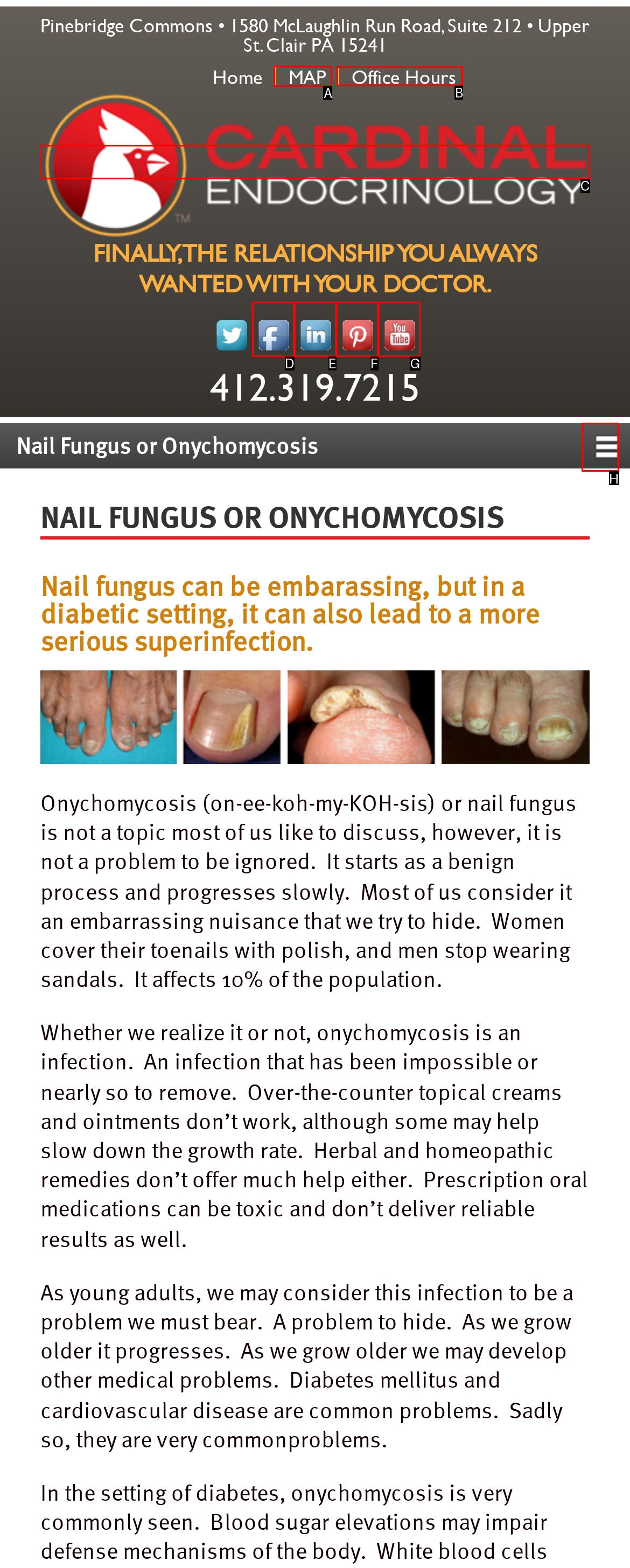Select the HTML element that needs to be clicked to carry out the task: View MAP
Provide the letter of the correct option.

A